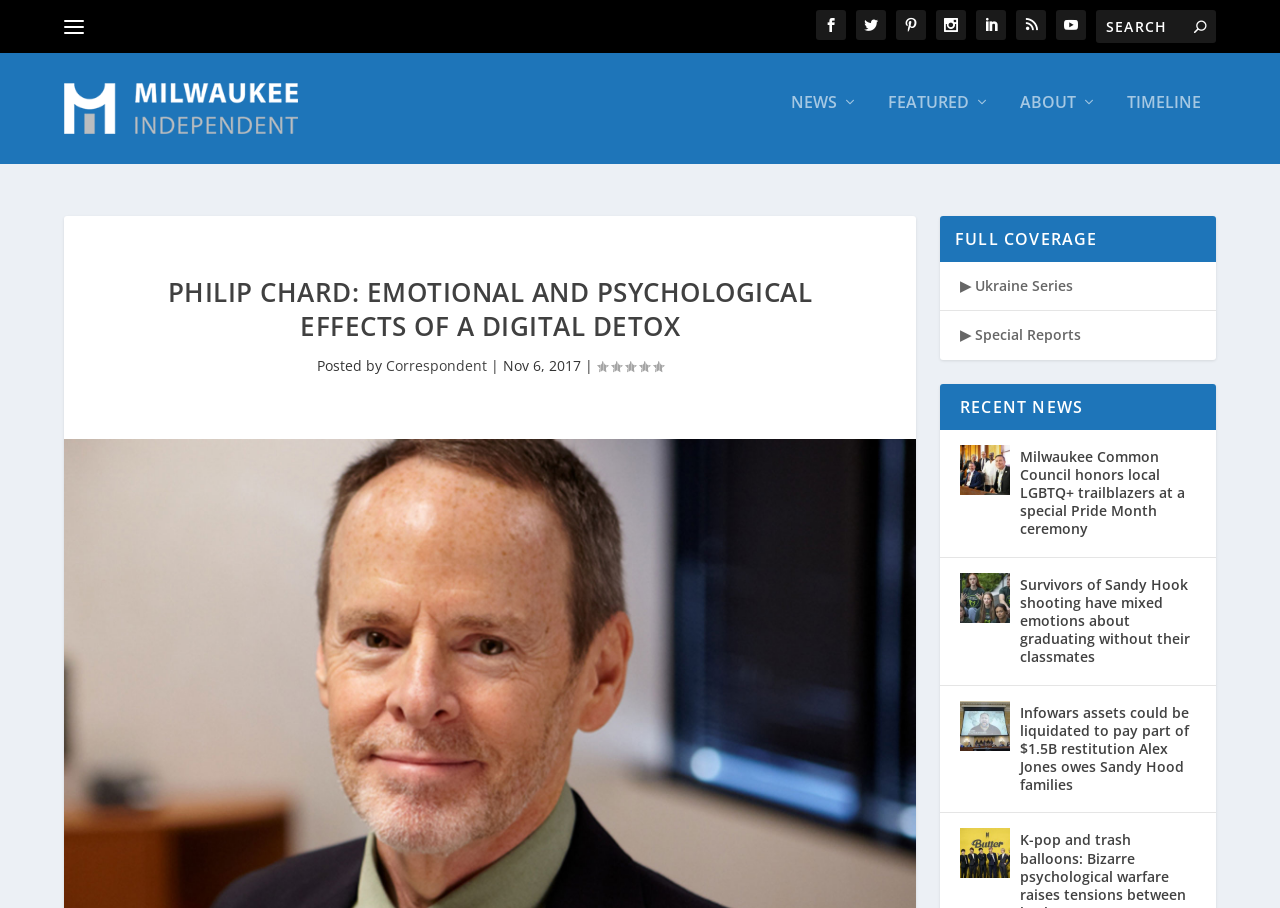Identify the bounding box coordinates of the specific part of the webpage to click to complete this instruction: "View USF Tampa Graduate Theses and Dissertations".

None